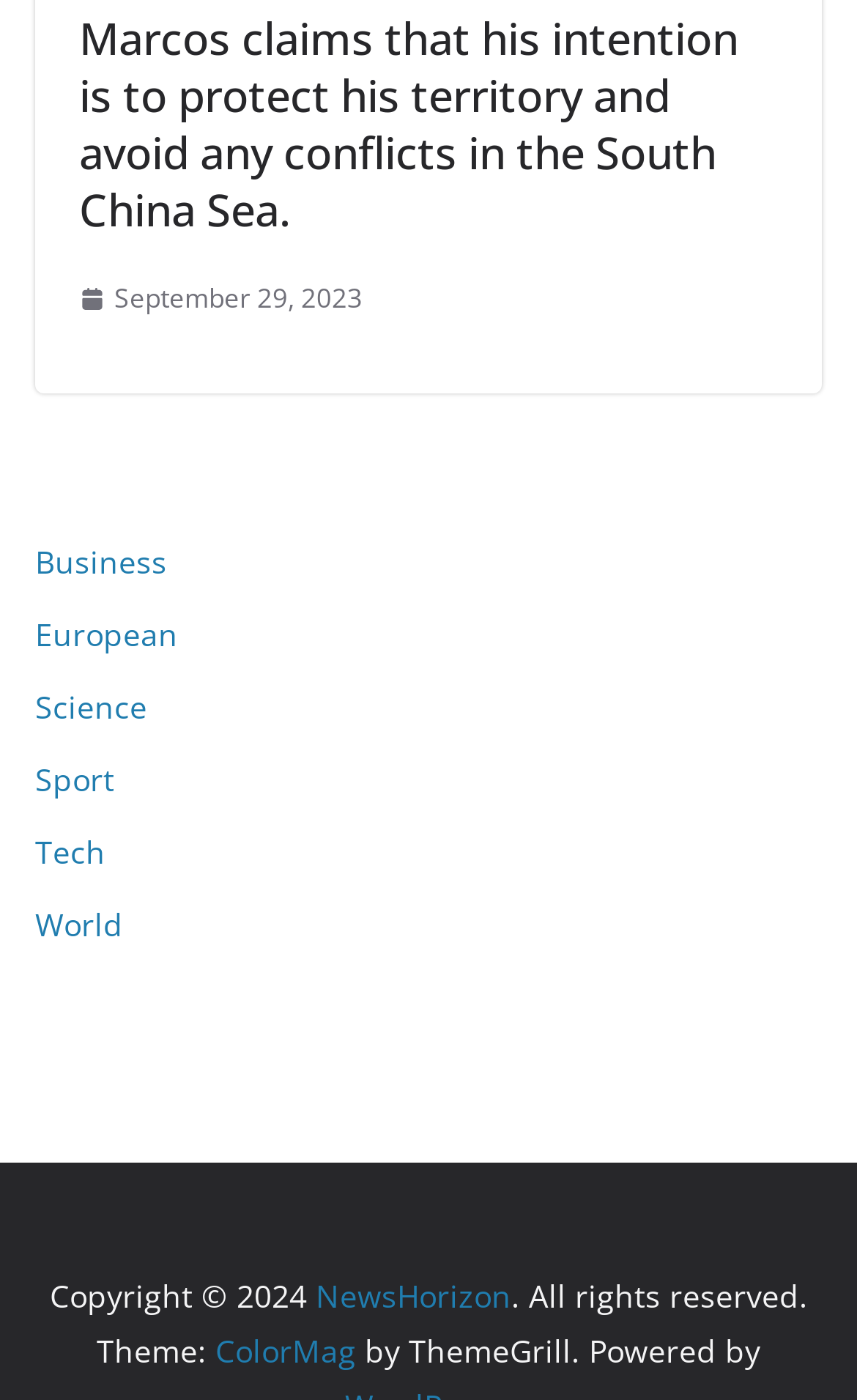Using the webpage screenshot, locate the HTML element that fits the following description and provide its bounding box: "September 29, 2023".

[0.092, 0.196, 0.423, 0.23]